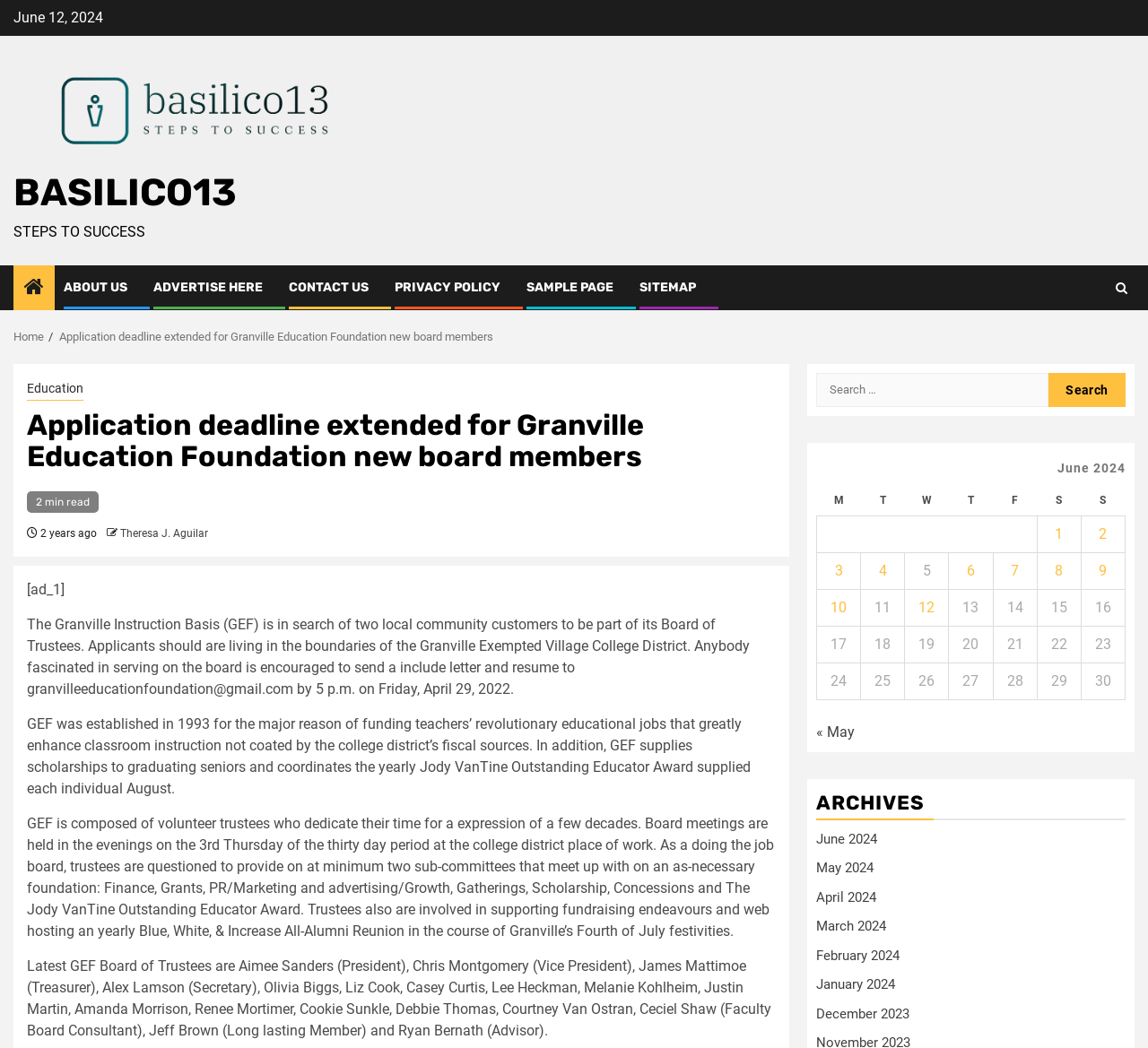Please predict the bounding box coordinates (top-left x, top-left y, bottom-right x, bottom-right y) for the UI element in the screenshot that fits the description: parent_node: Search for: value="Search"

[0.913, 0.356, 0.98, 0.388]